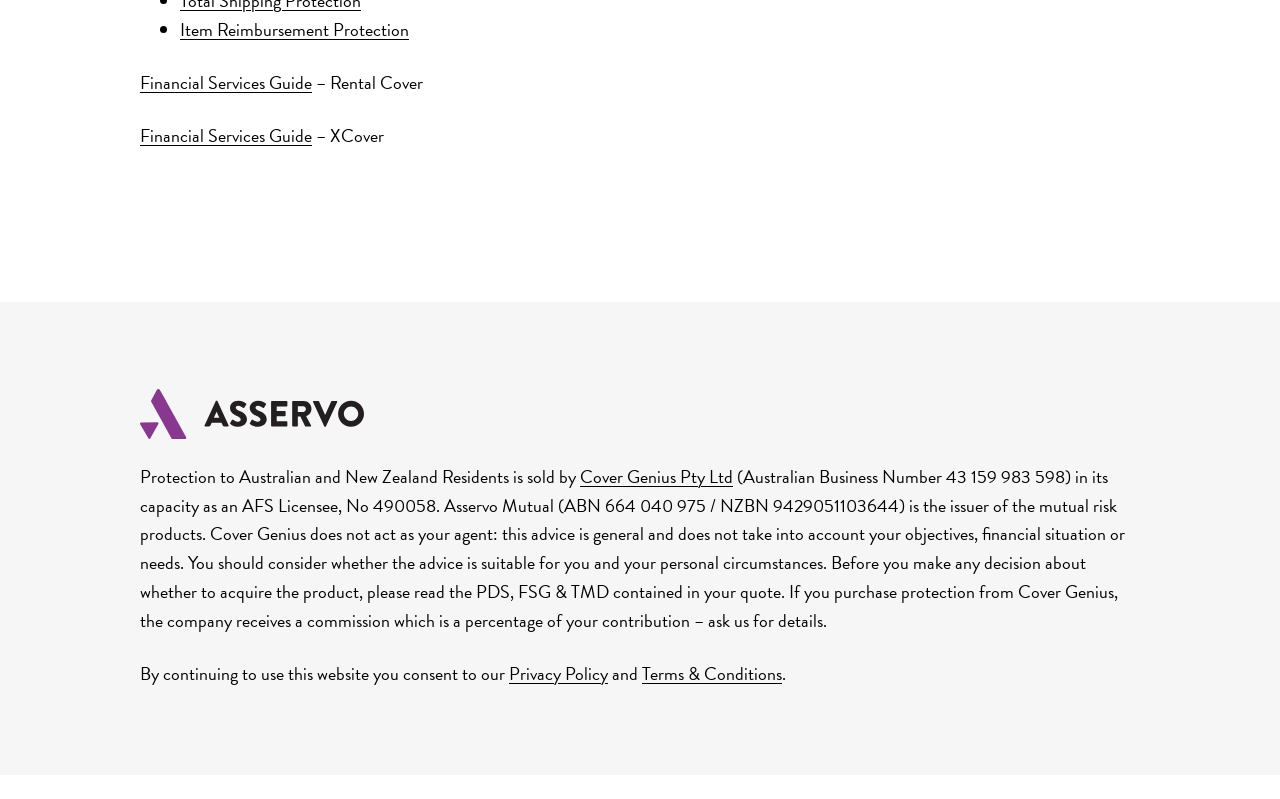Using the given element description, provide the bounding box coordinates (top-left x, top-left y, bottom-right x, bottom-right y) for the corresponding UI element in the screenshot: Configure Enhanced Filtering for Connectors

None